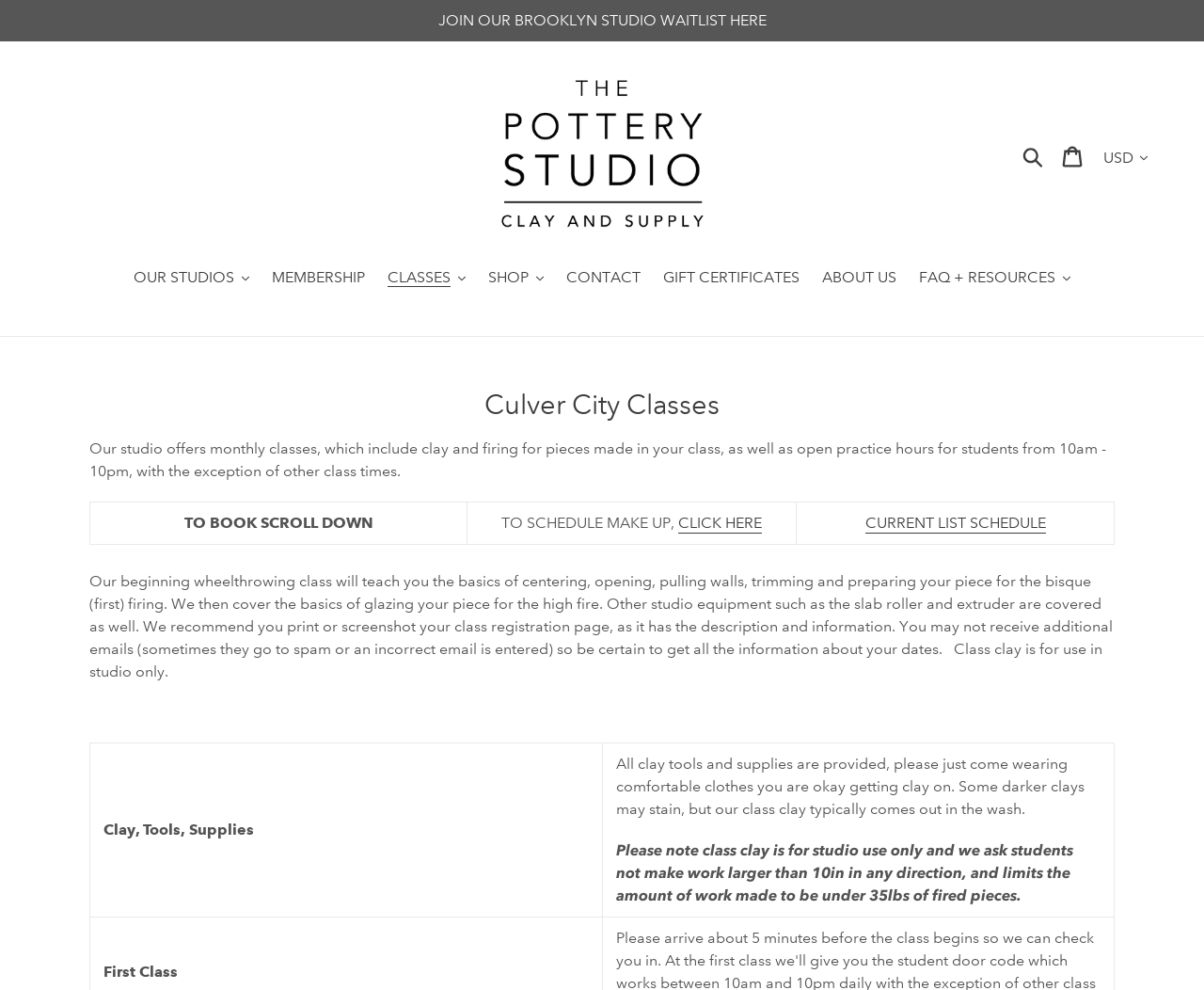Explain the webpage's layout and main content in detail.

The webpage is about The Pottery Studio, specifically the Culver City classes. At the top, there is a link to join the Brooklyn studio waitlist. Below that, there is a layout table with the studio's logo on the left, a search button, a cart link, and a currency dropdown menu on the right.

The main navigation menu is located below, with buttons and links to different sections of the website, including "Our Studios", "Membership", "Classes", "Shop", "Contact", "Gift Certificates", "About Us", and "FAQ + Resources".

The main content of the page is divided into sections. The first section has a heading "Collections: Culver City Classes" and a brief description of the studio's classes, including the materials provided and the open practice hours.

Below that, there is a table with three columns. The first column has a cell with the text "TO BOOK SCROLL DOWN". The second column has a cell with a link to schedule a make-up class, and the third column has a cell with a link to the current list schedule.

The next section has a detailed description of the beginning wheelthrowing class, including what students will learn and what to expect. There is also a note about class clay being for studio use only and some guidelines for students.

Finally, there is another table with two rows. The first row has two cells, one with the text "Clay, Tools, Supplies" and the other with a description of what is provided in the class. The second row is empty.